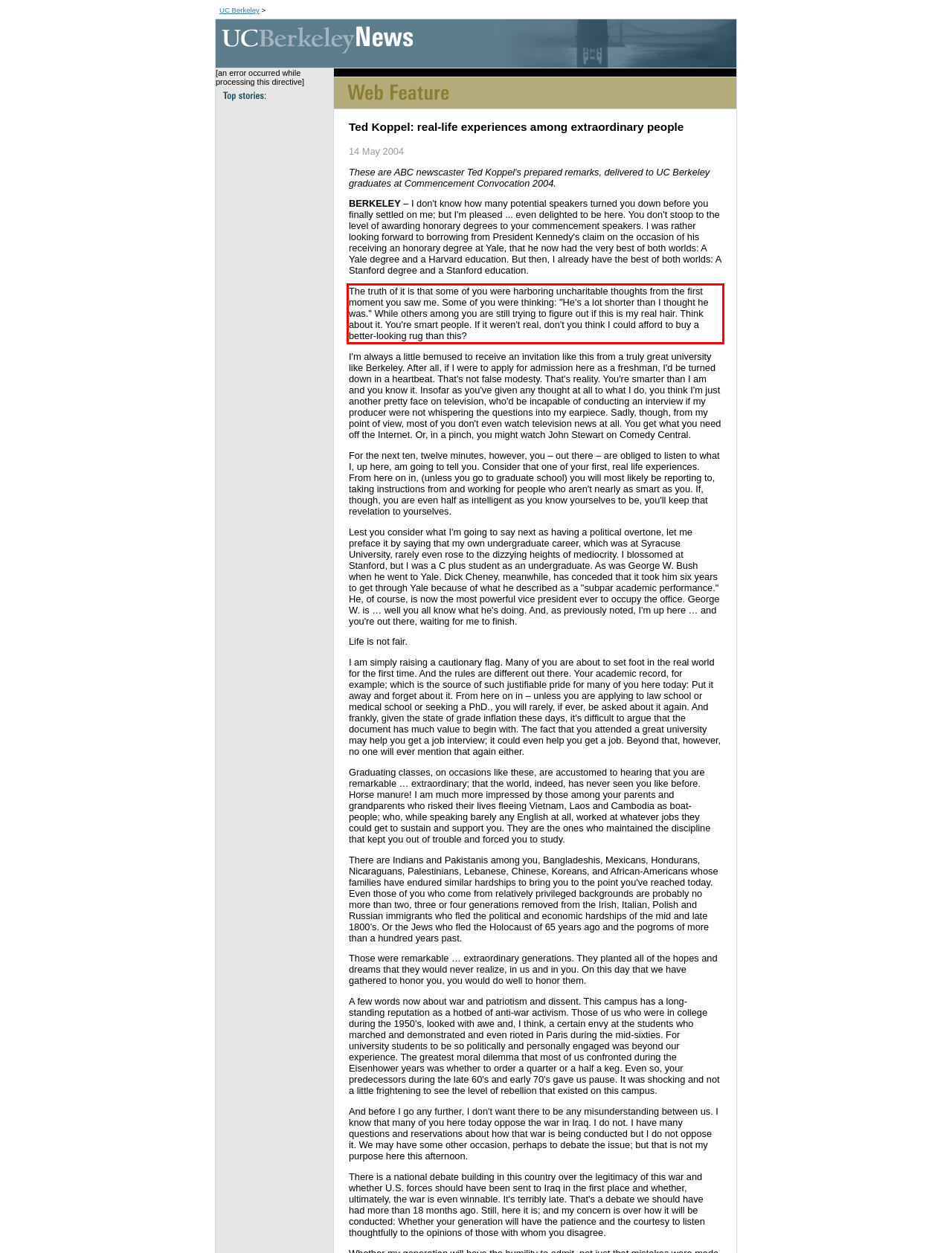Given a screenshot of a webpage with a red bounding box, please identify and retrieve the text inside the red rectangle.

The truth of it is that some of you were harboring uncharitable thoughts from the first moment you saw me. Some of you were thinking: "He's a lot shorter than I thought he was." While others among you are still trying to figure out if this is my real hair. Think about it. You're smart people. If it weren't real, don't you think I could afford to buy a better-looking rug than this?